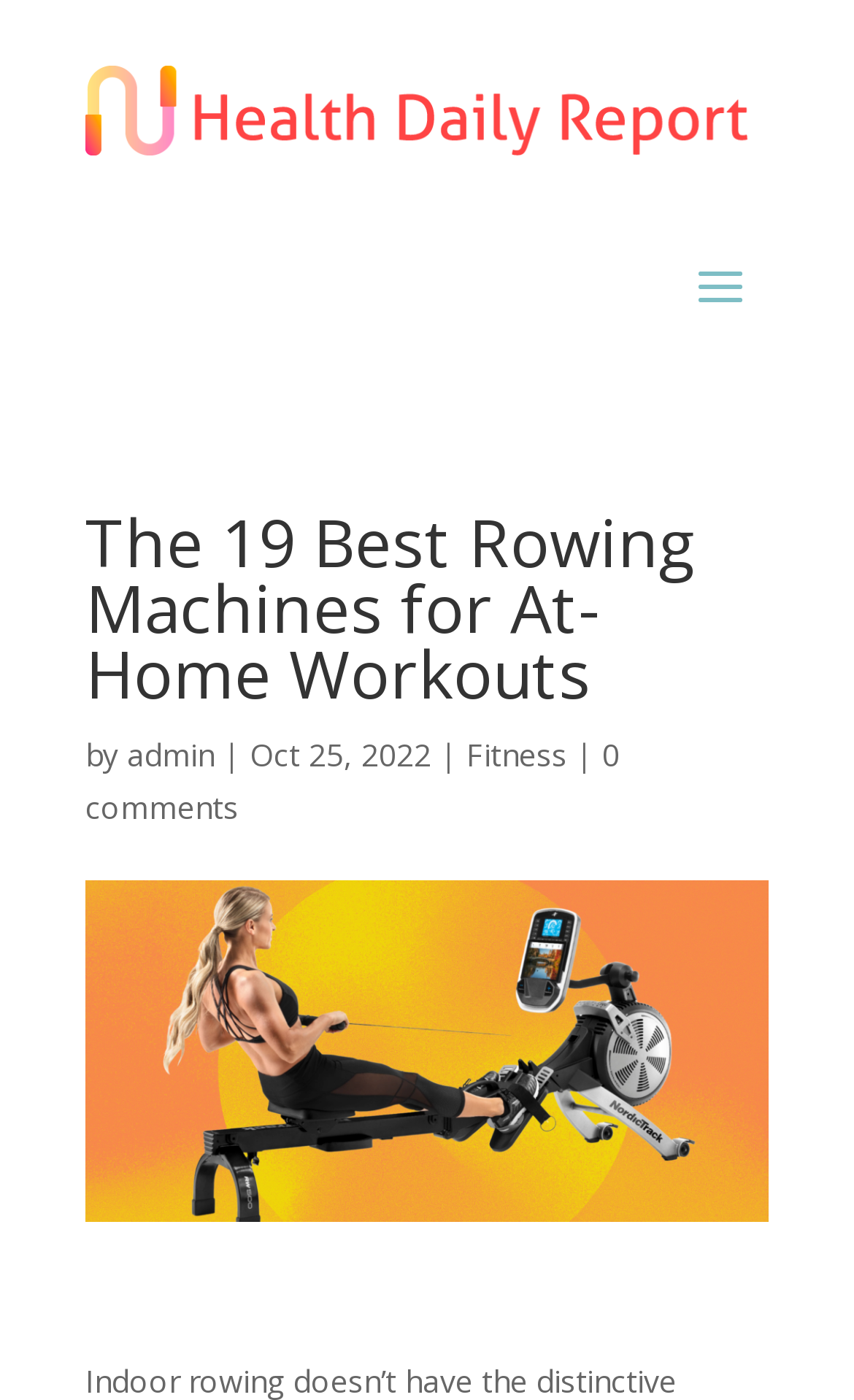What is the topic of the article?
Answer the question with a single word or phrase, referring to the image.

Rowing Machines